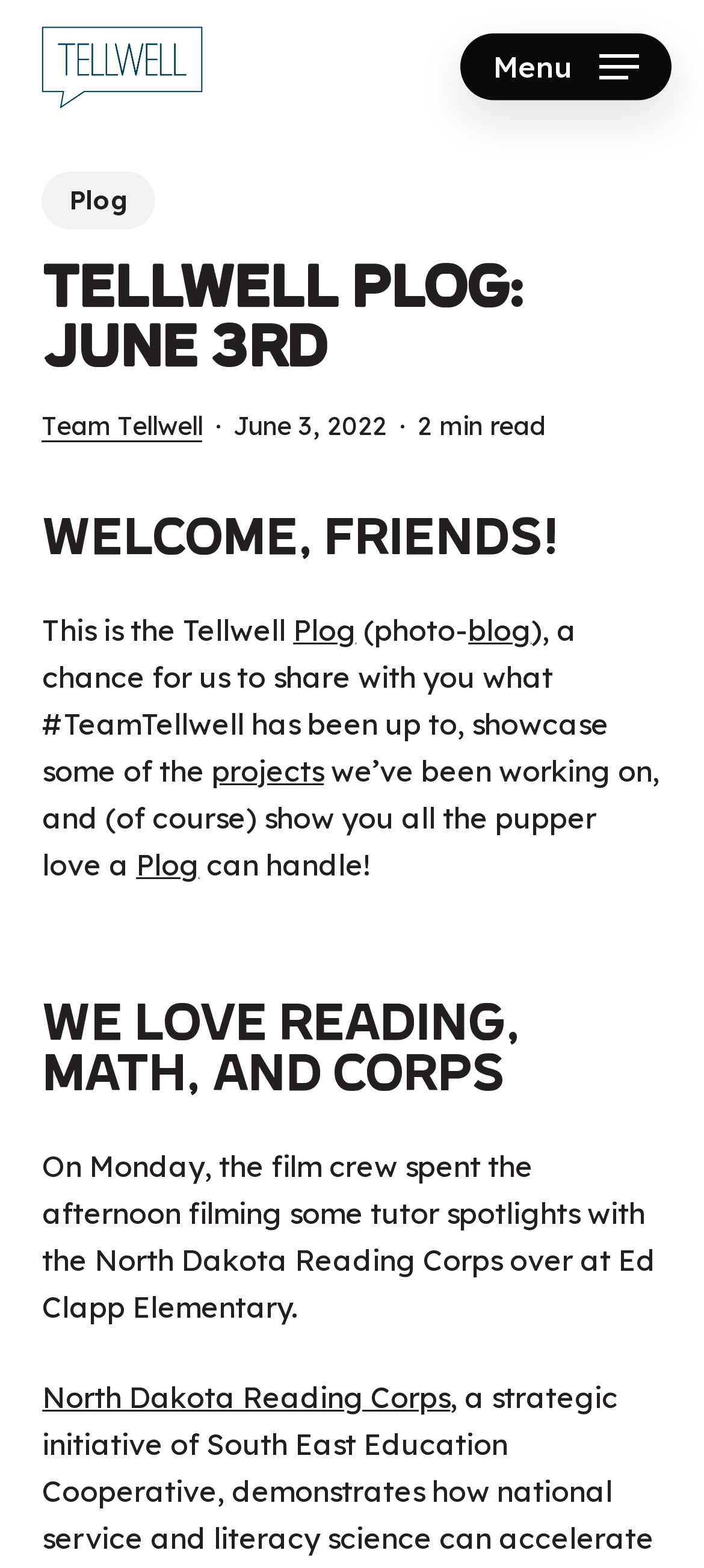Please identify the bounding box coordinates of the element I should click to complete this instruction: 'Visit the Tellwell Story Co. + Studio website'. The coordinates should be given as four float numbers between 0 and 1, like this: [left, top, right, bottom].

[0.046, 0.014, 0.302, 0.071]